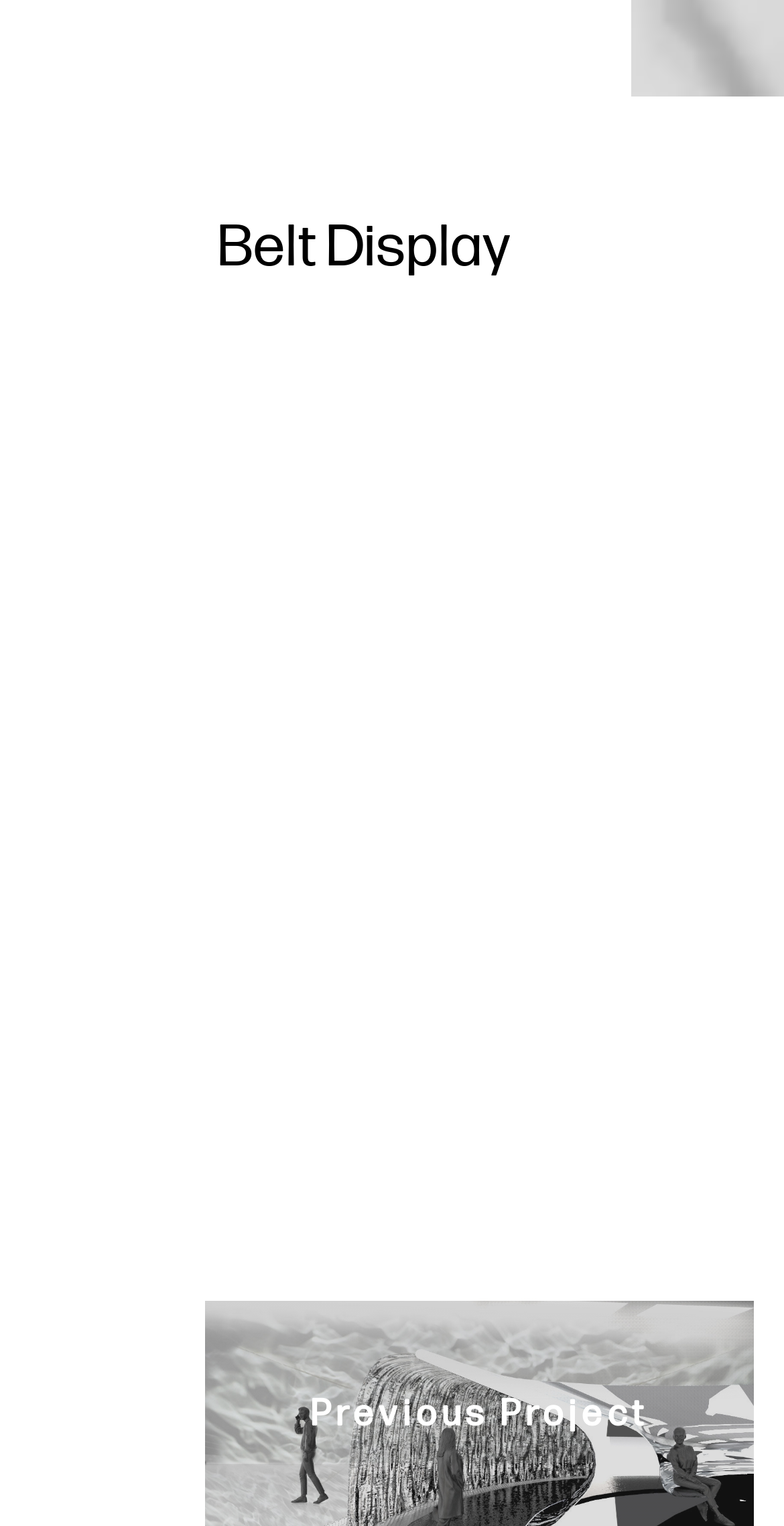Find and provide the bounding box coordinates for the UI element described with: "Previous Project".

[0.262, 0.852, 0.962, 1.0]